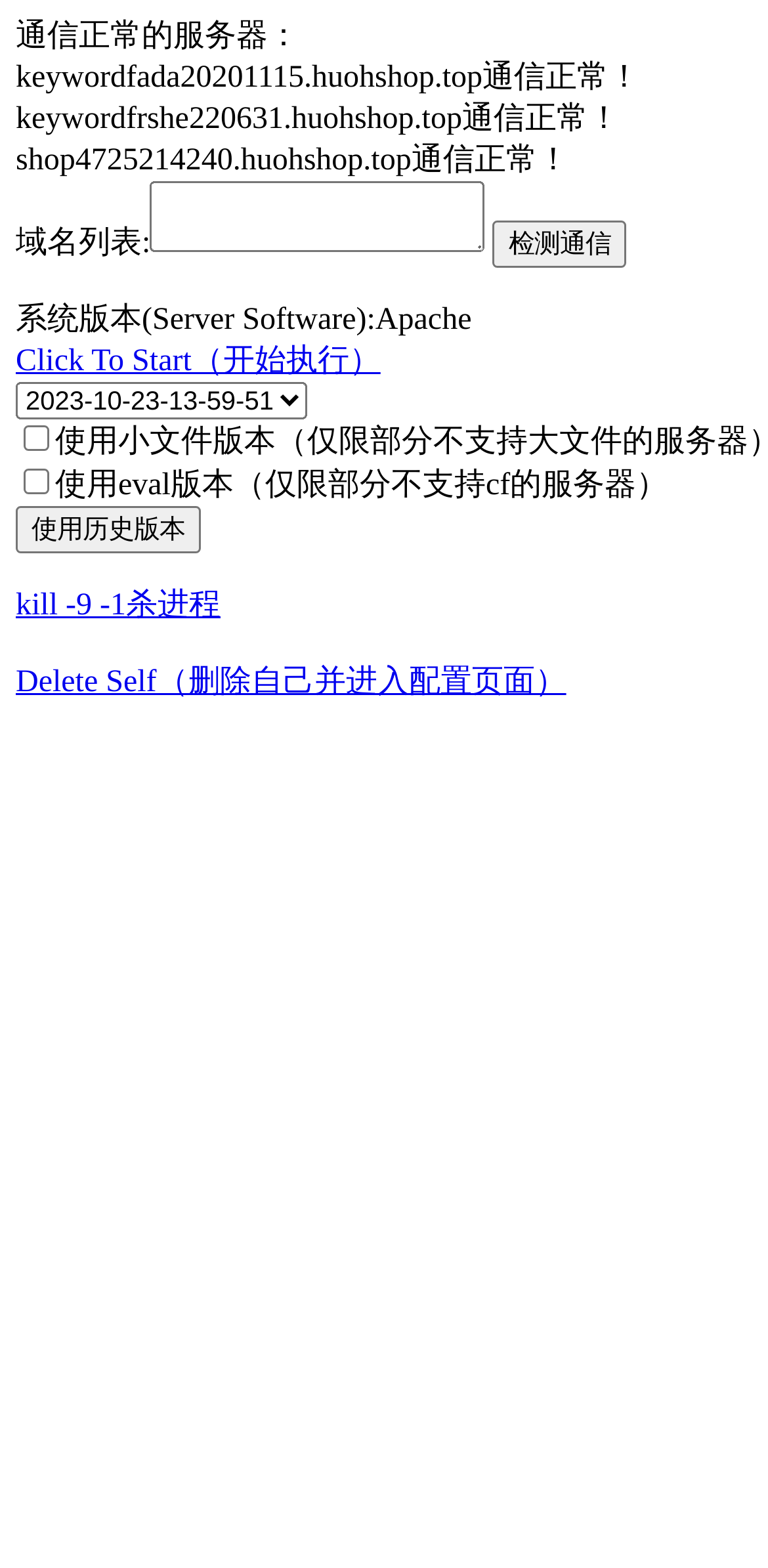Please find the bounding box coordinates of the element that needs to be clicked to perform the following instruction: "Click detect communication". The bounding box coordinates should be four float numbers between 0 and 1, represented as [left, top, right, bottom].

[0.642, 0.141, 0.817, 0.171]